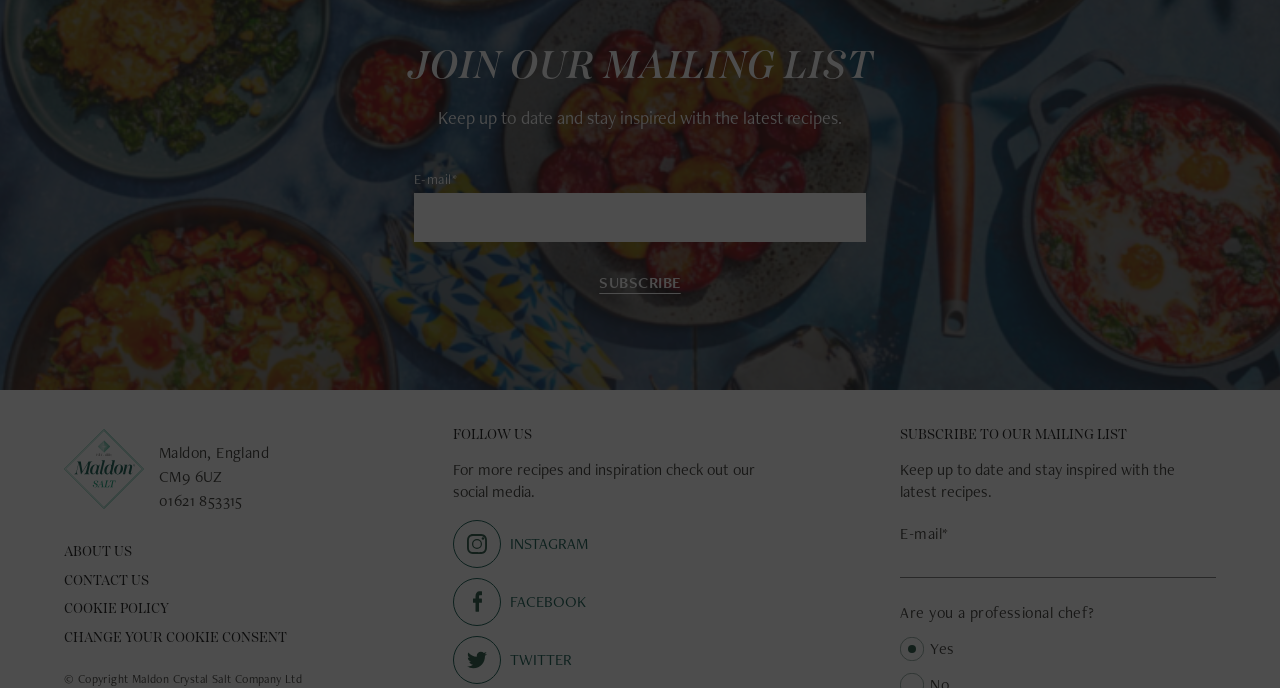Could you highlight the region that needs to be clicked to execute the instruction: "Enter your email address"?

[0.323, 0.28, 0.677, 0.351]